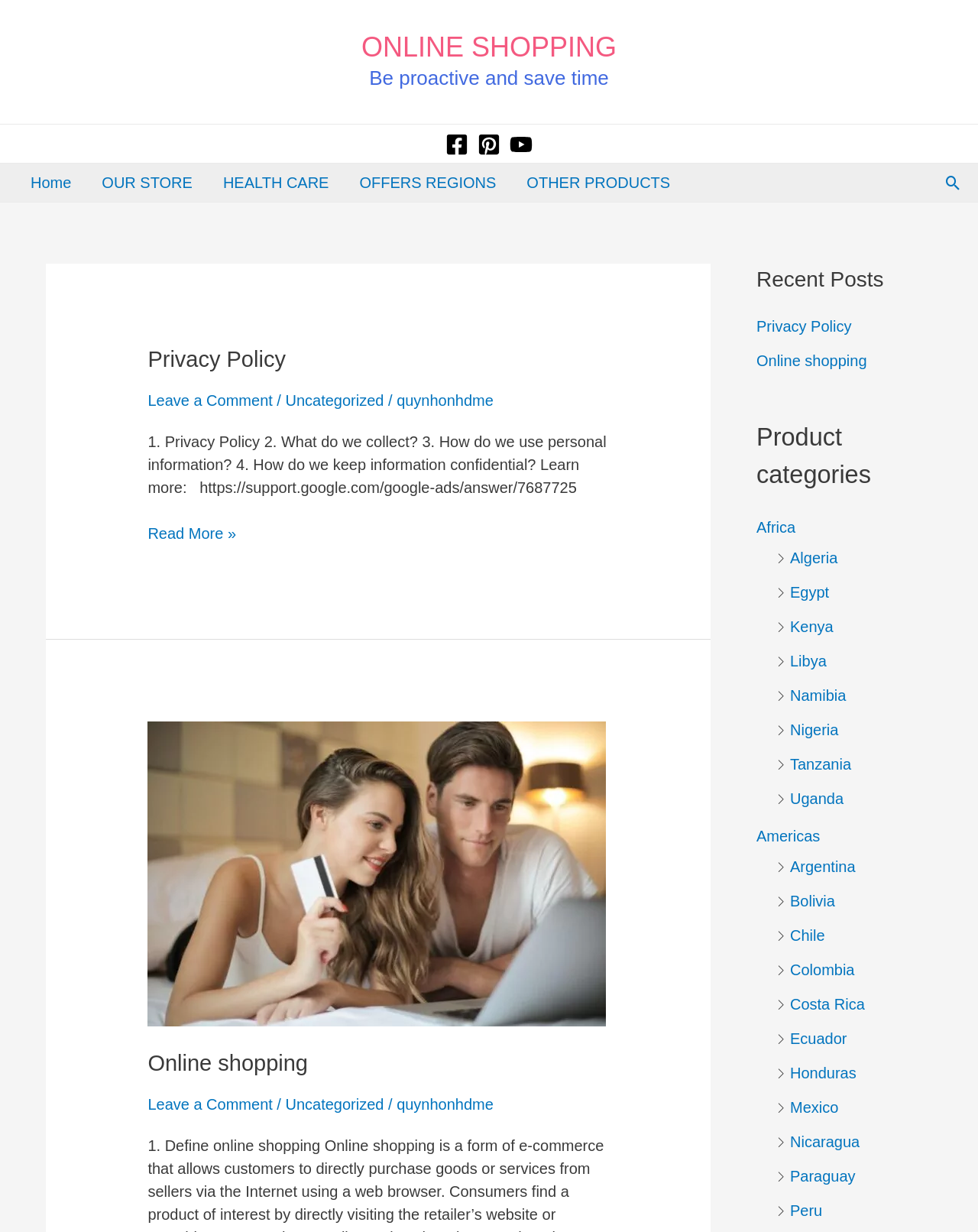Please determine the bounding box coordinates of the element to click in order to execute the following instruction: "View the Recent Posts". The coordinates should be four float numbers between 0 and 1, specified as [left, top, right, bottom].

[0.773, 0.214, 0.953, 0.24]